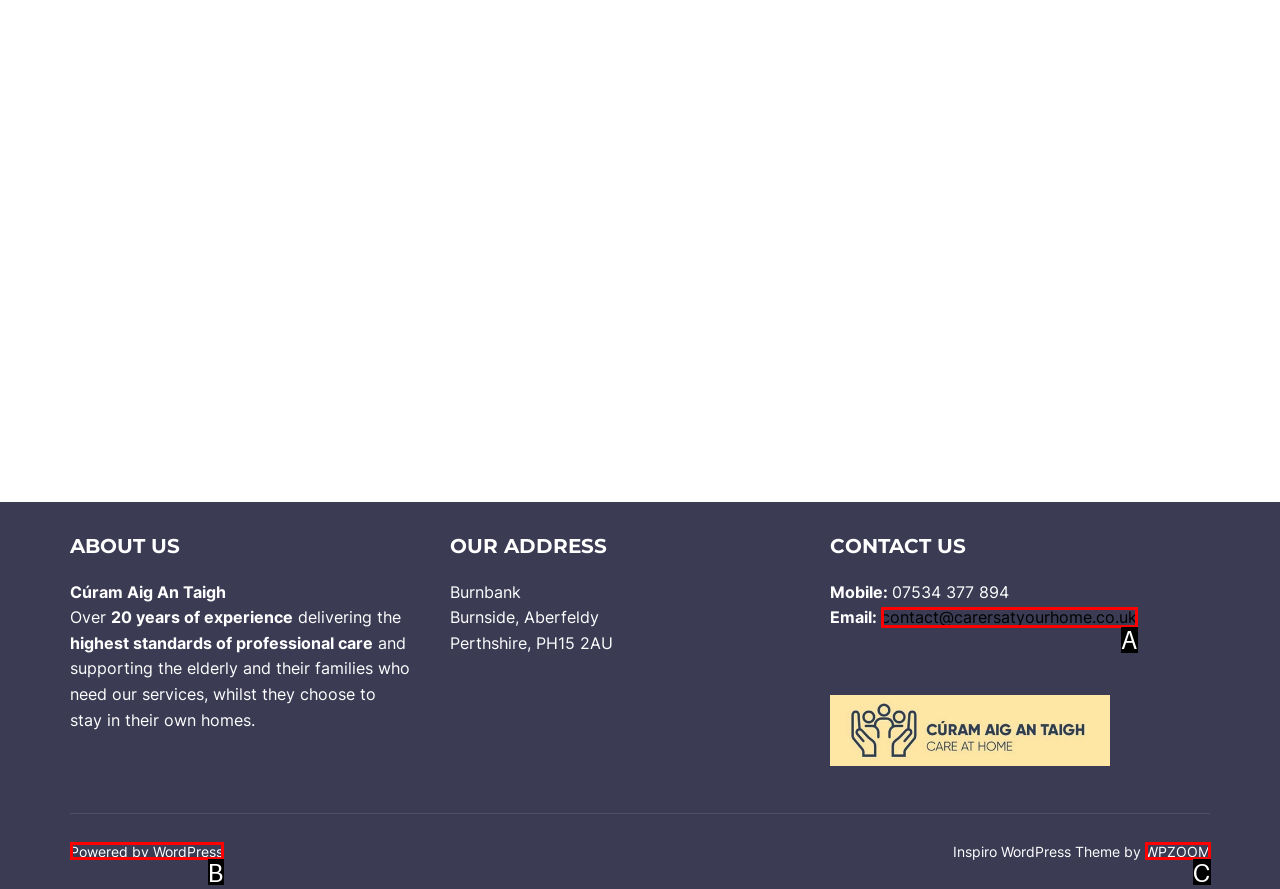Based on the description: contact@carersatyourhome.co.uk, identify the matching HTML element. Reply with the letter of the correct option directly.

A